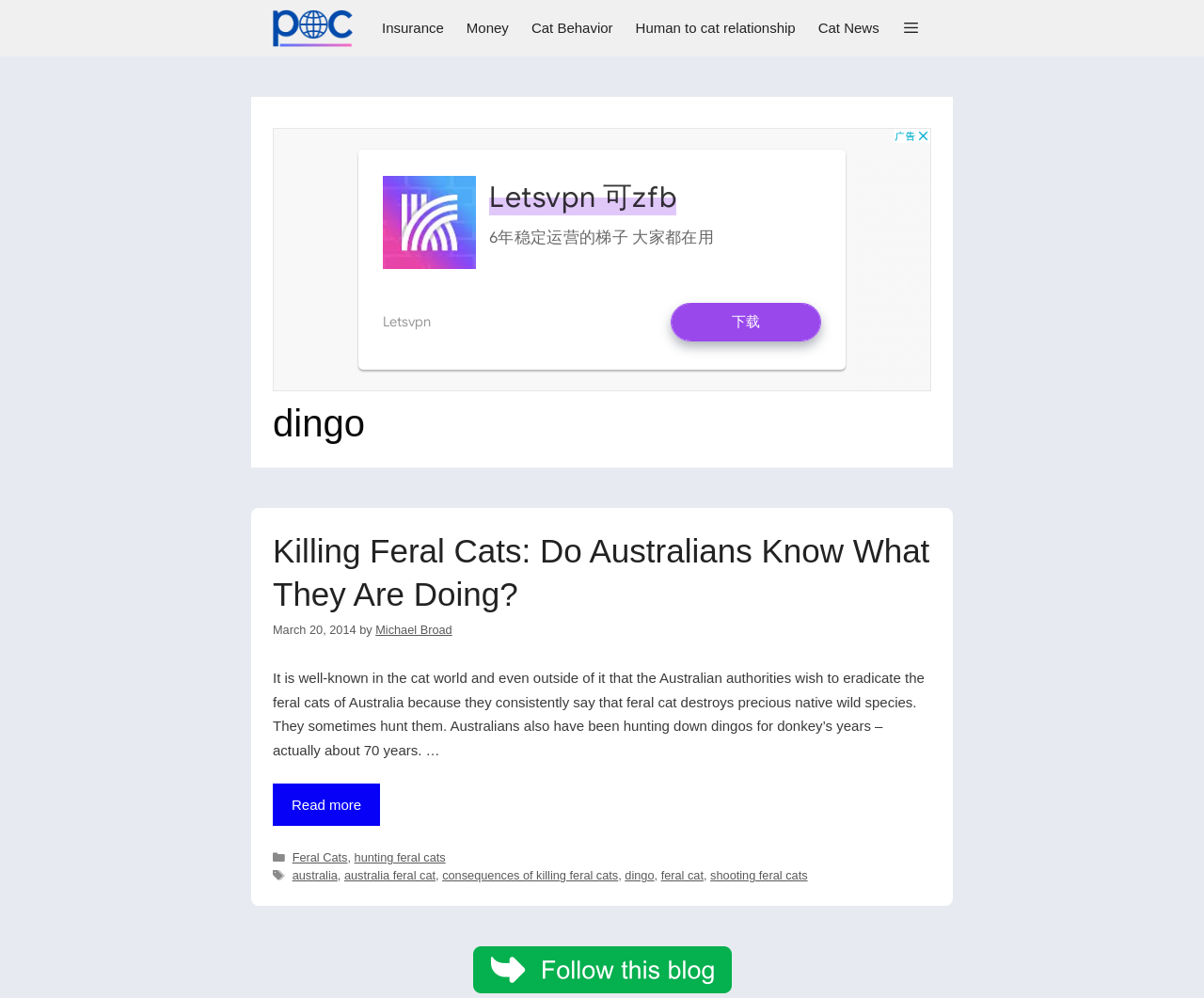Using the given description, provide the bounding box coordinates formatted as (top-left x, top-left y, bottom-right x, bottom-right y), with all values being floating point numbers between 0 and 1. Description: Money

[0.378, 0.0, 0.432, 0.057]